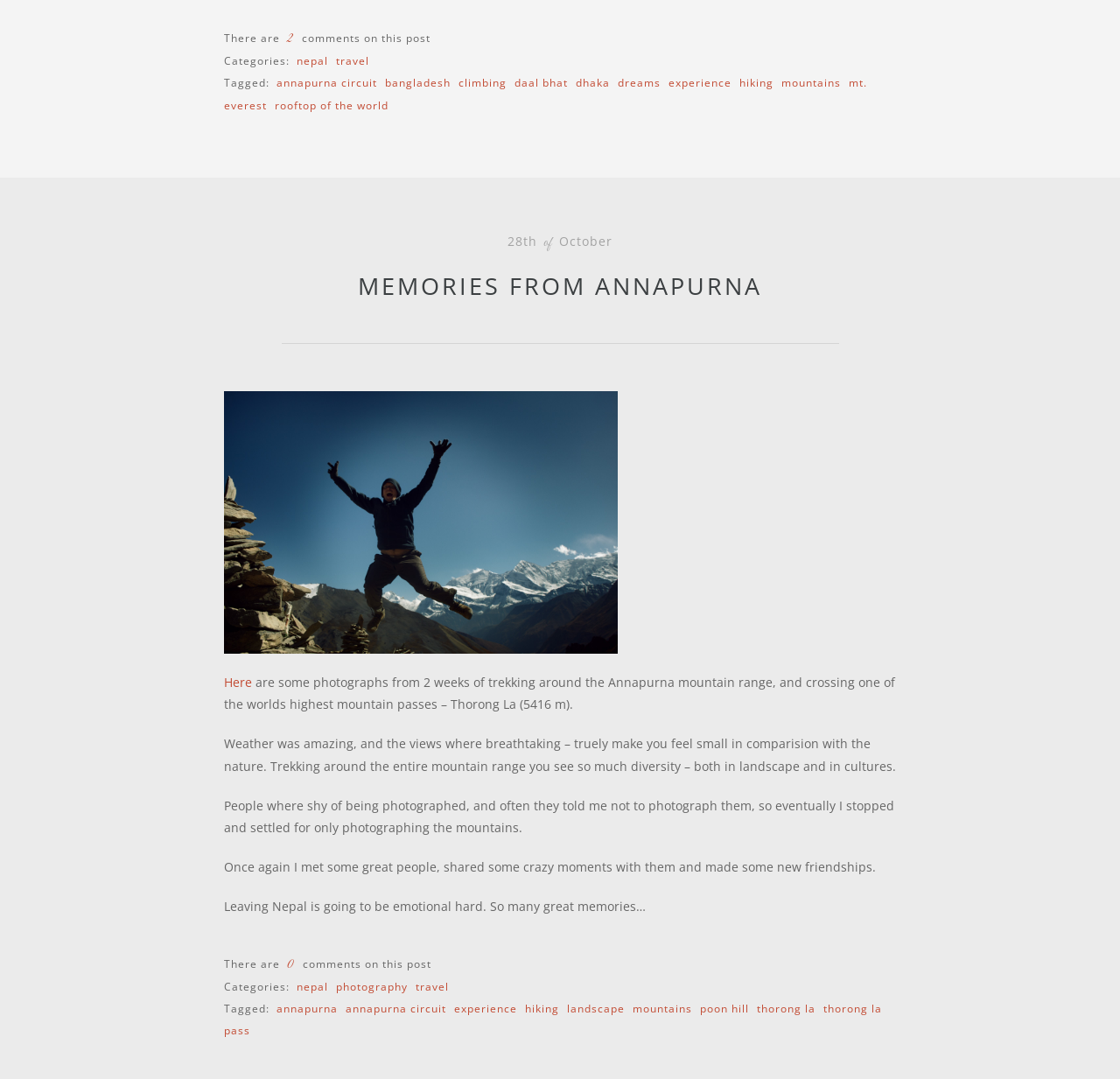Determine the bounding box coordinates for the region that must be clicked to execute the following instruction: "View the post categories".

[0.2, 0.05, 0.265, 0.063]